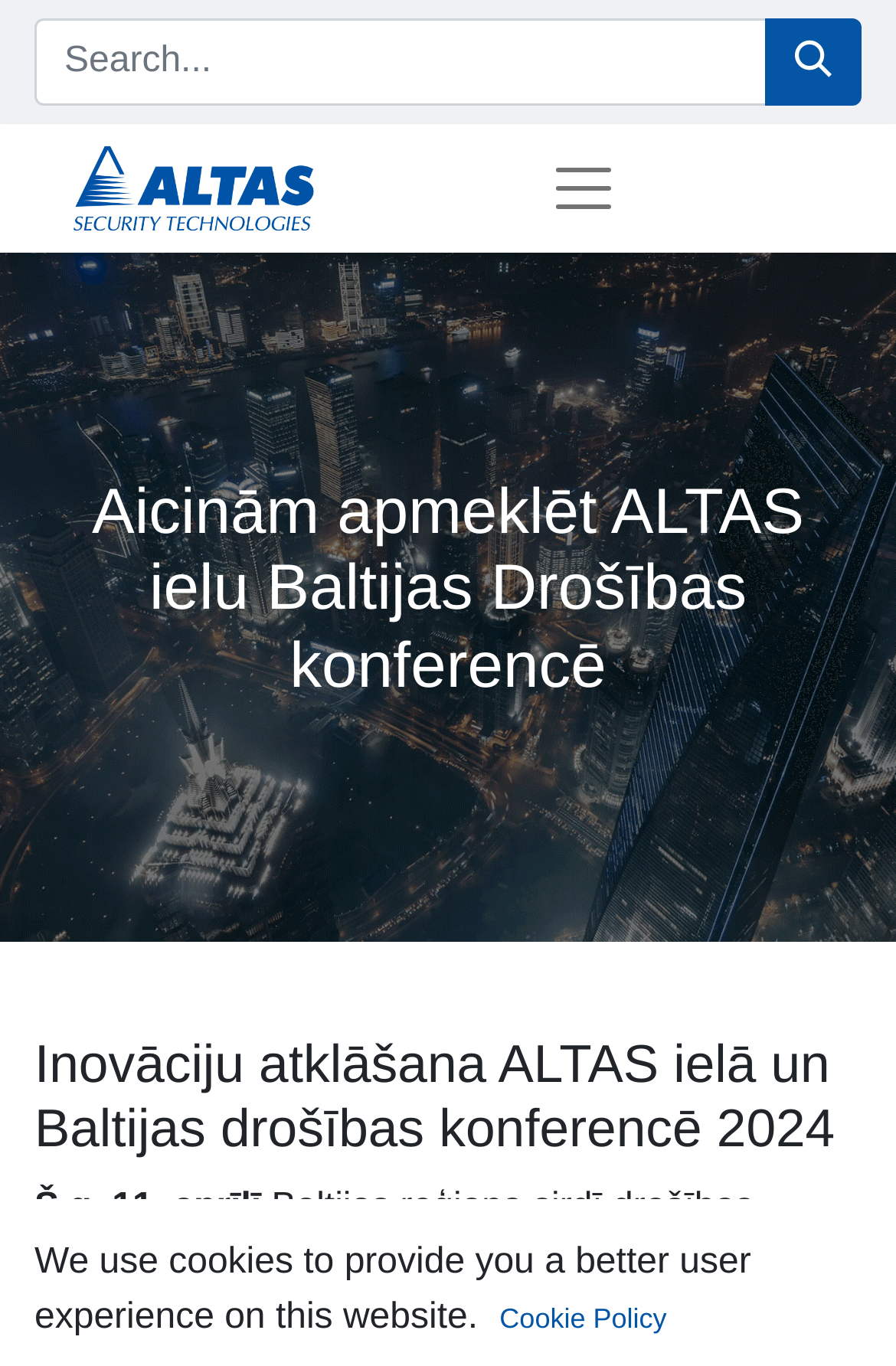What is the purpose of the search box?
Provide an in-depth and detailed explanation in response to the question.

The search box is located at the top of the webpage, and it has a button labeled 'Search', indicating that it is used to search for something on the website.